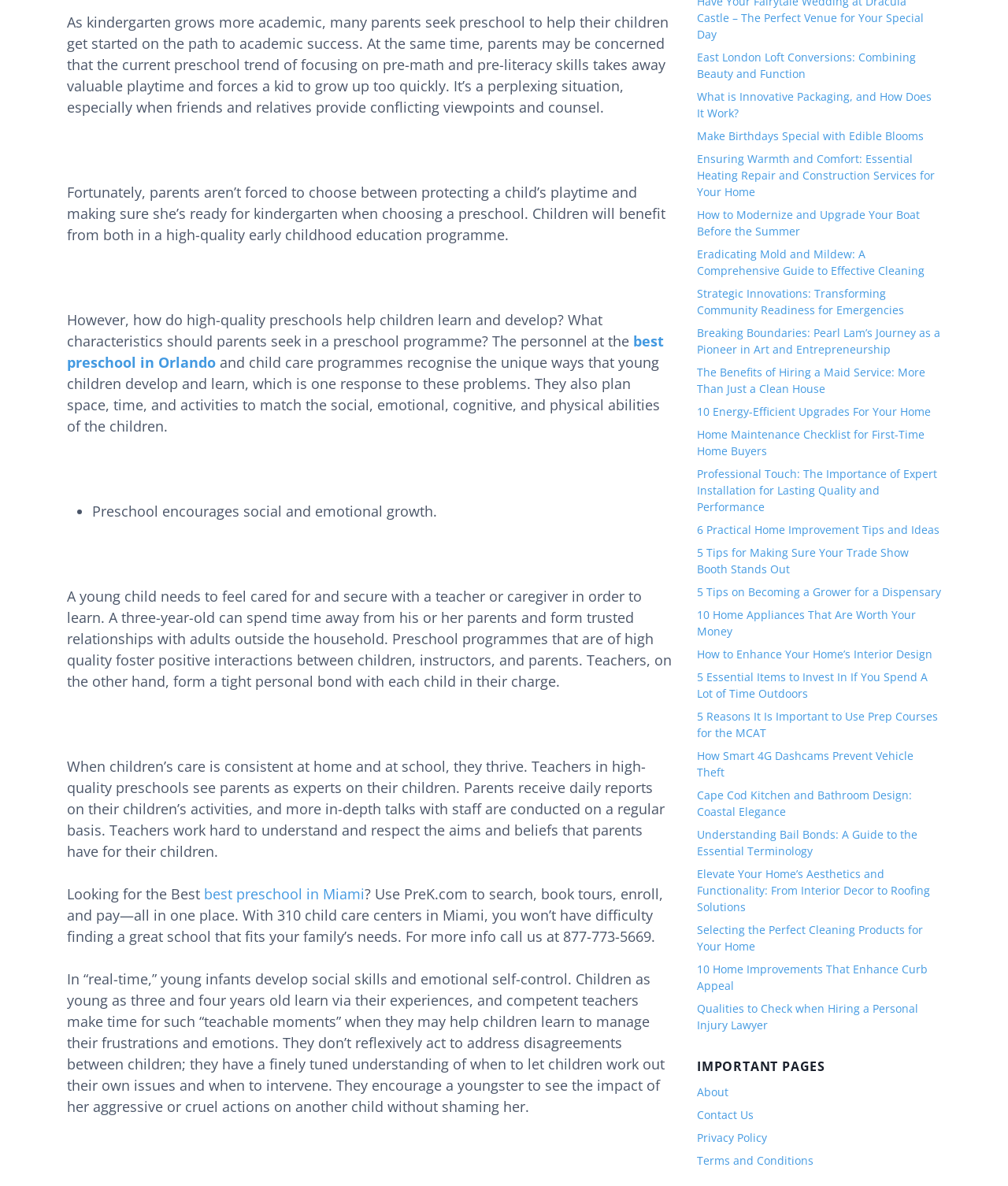Find the bounding box coordinates for the element that must be clicked to complete the instruction: "Click the link to search, book tours, enroll, and pay for preschool". The coordinates should be four float numbers between 0 and 1, indicated as [left, top, right, bottom].

[0.066, 0.746, 0.658, 0.798]